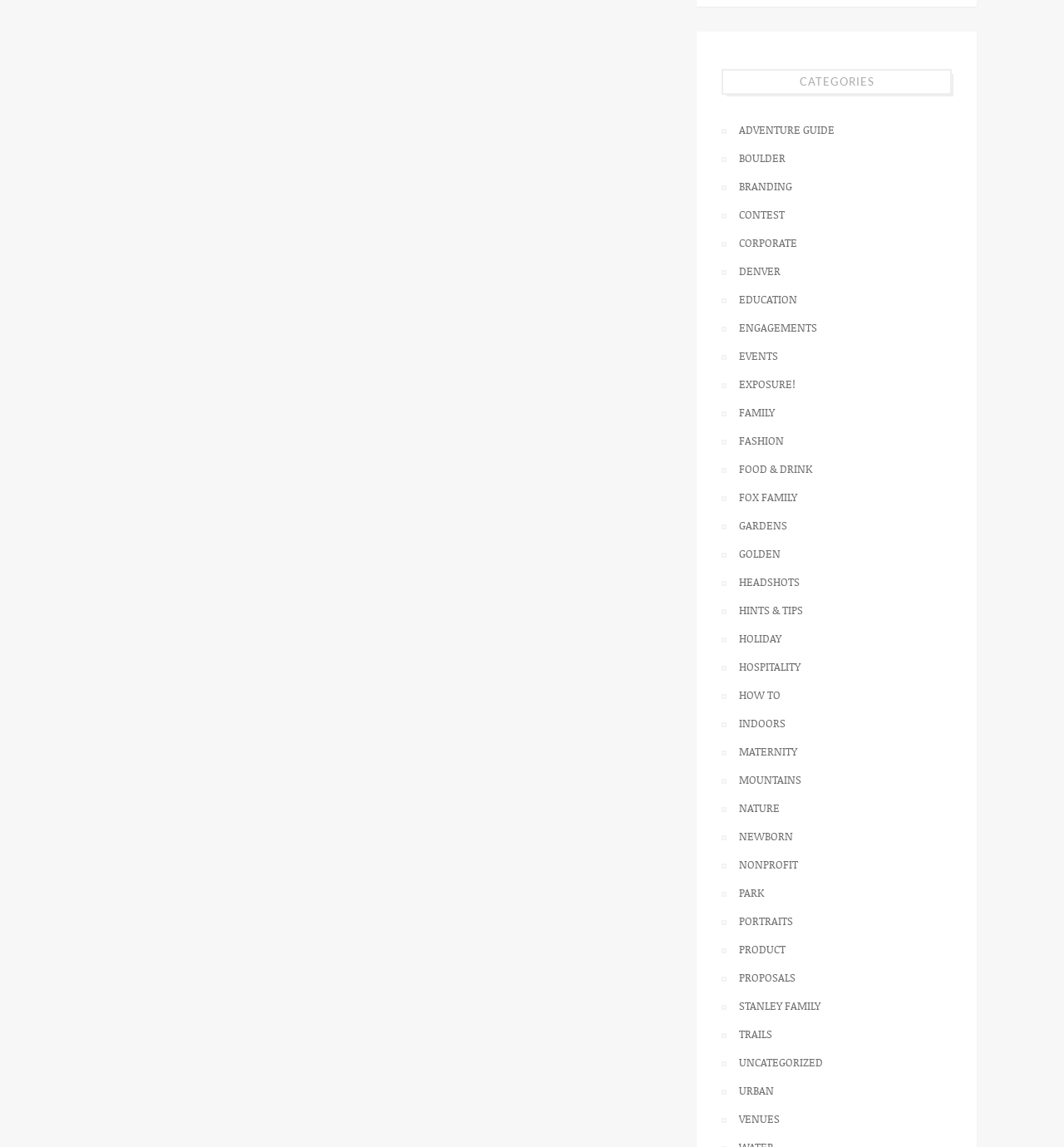Identify the bounding box of the HTML element described as: "Hints & Tips".

[0.174, 0.158, 0.229, 0.172]